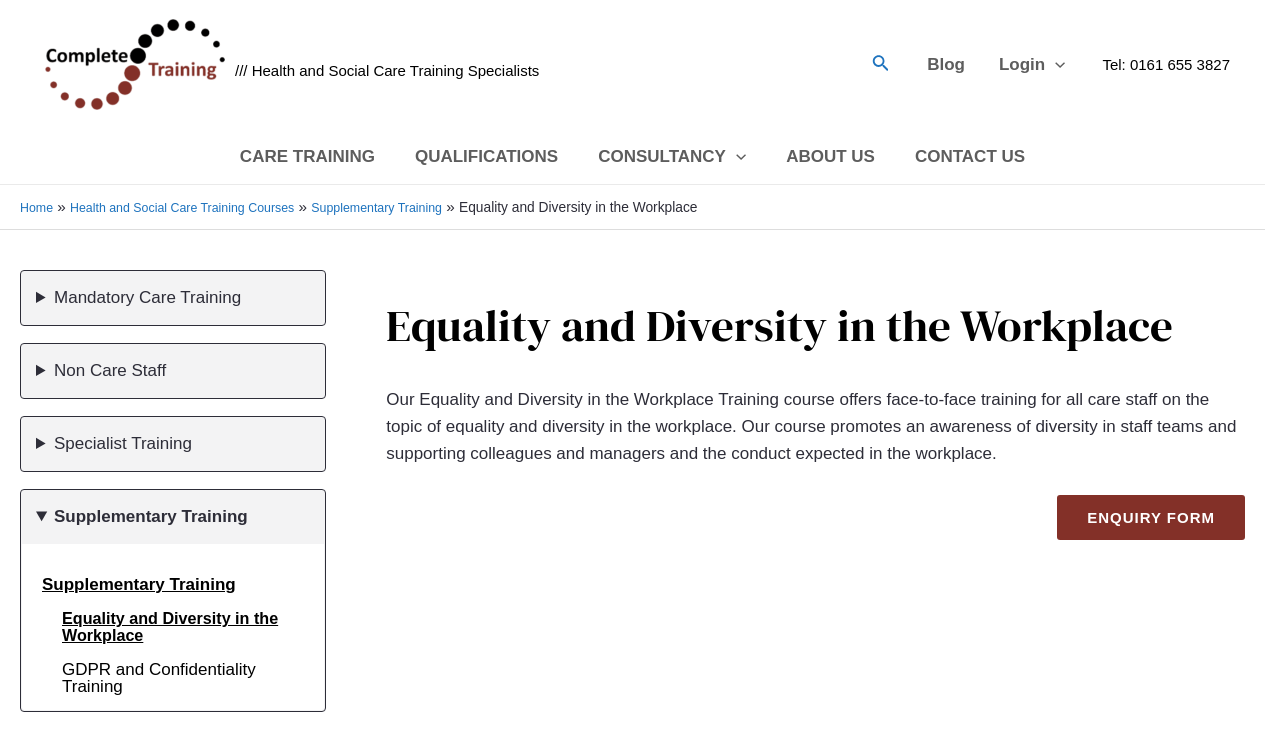Locate the coordinates of the bounding box for the clickable region that fulfills this instruction: "Go to the Blog page".

[0.711, 0.068, 0.767, 0.105]